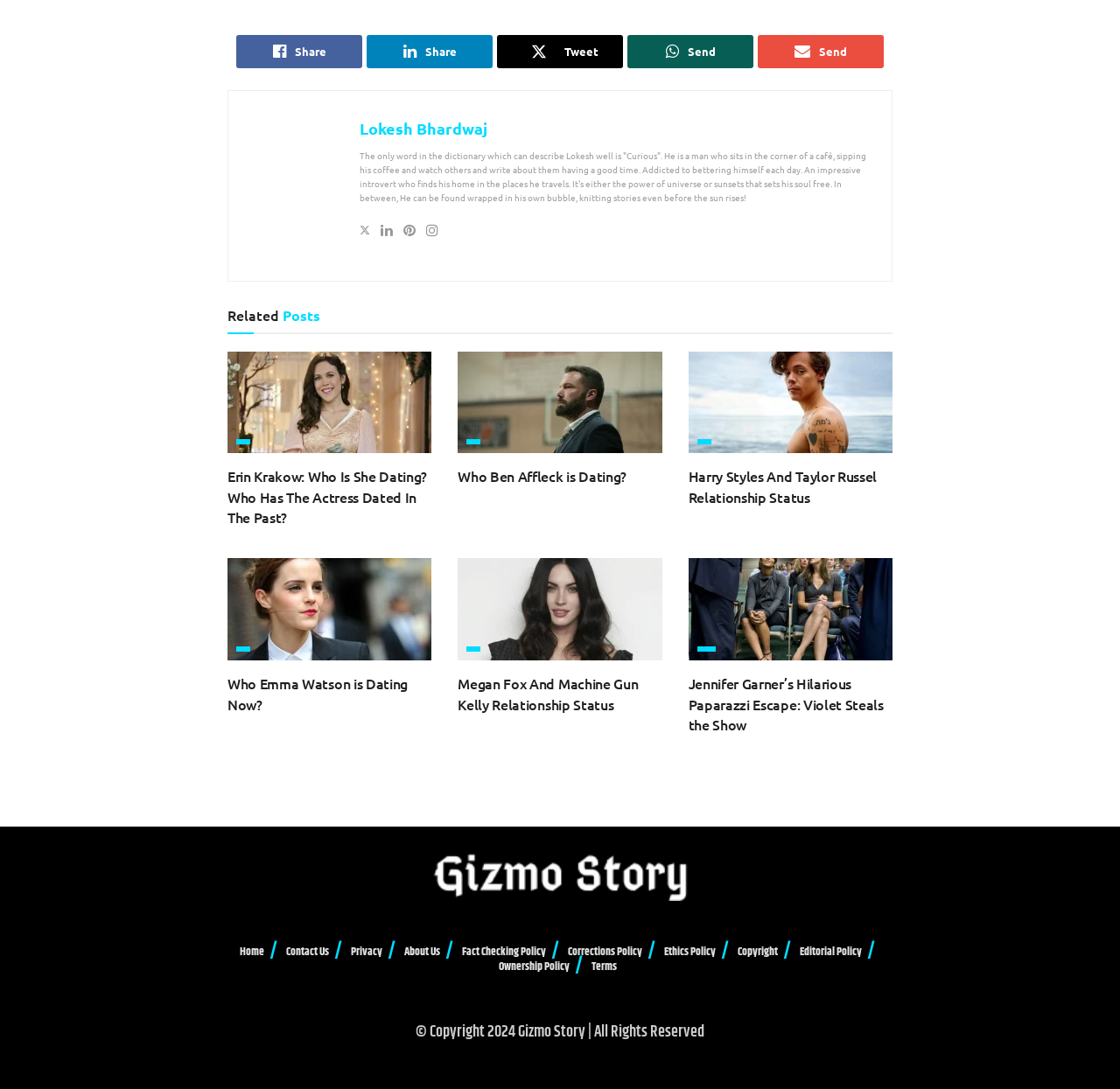Find the bounding box coordinates of the area that needs to be clicked in order to achieve the following instruction: "View related post about Erin Krakow". The coordinates should be specified as four float numbers between 0 and 1, i.e., [left, top, right, bottom].

[0.203, 0.323, 0.385, 0.416]